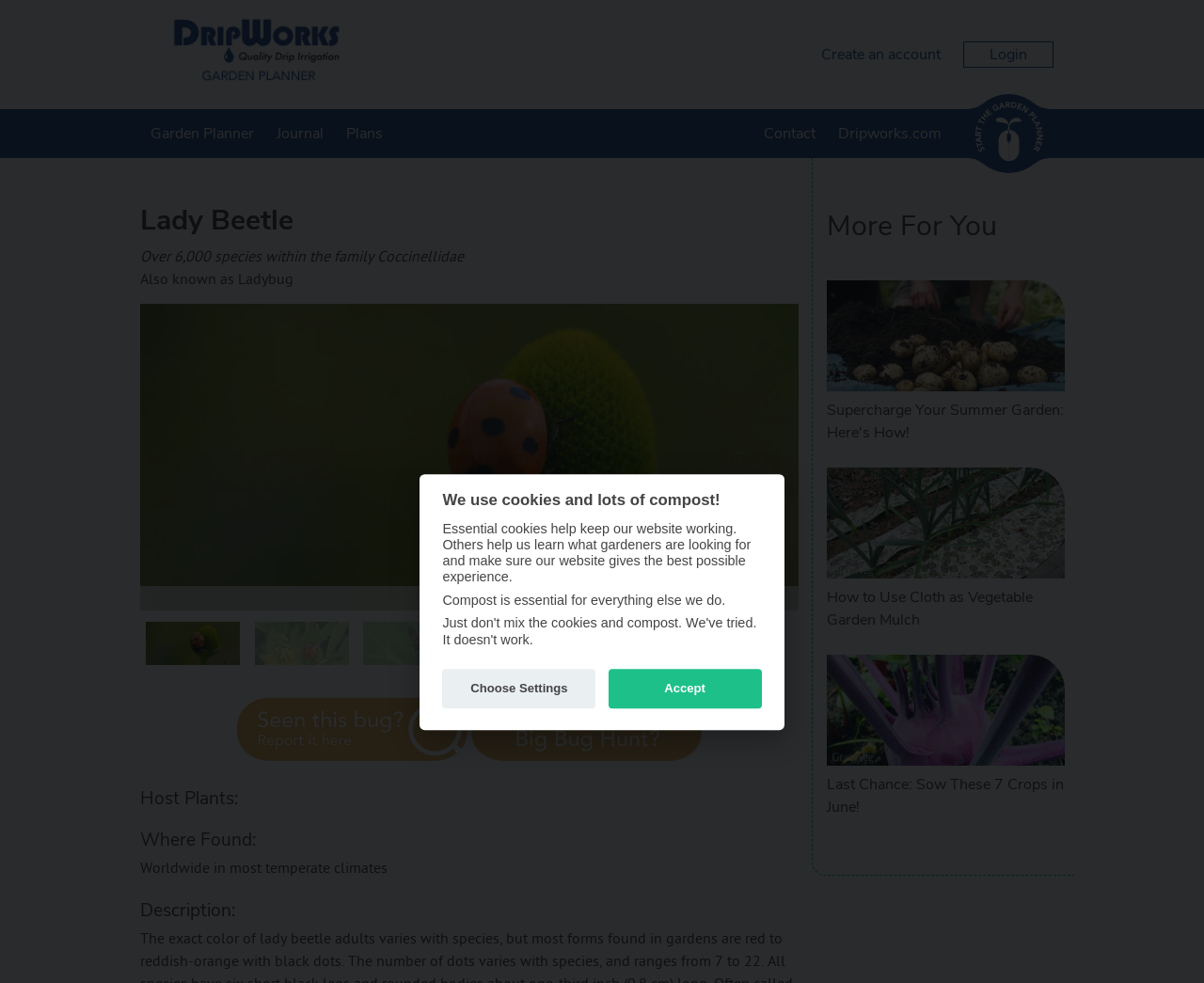Can you show the bounding box coordinates of the region to click on to complete the task described in the instruction: "Click the 'Create an account' link"?

[0.682, 0.045, 0.781, 0.066]